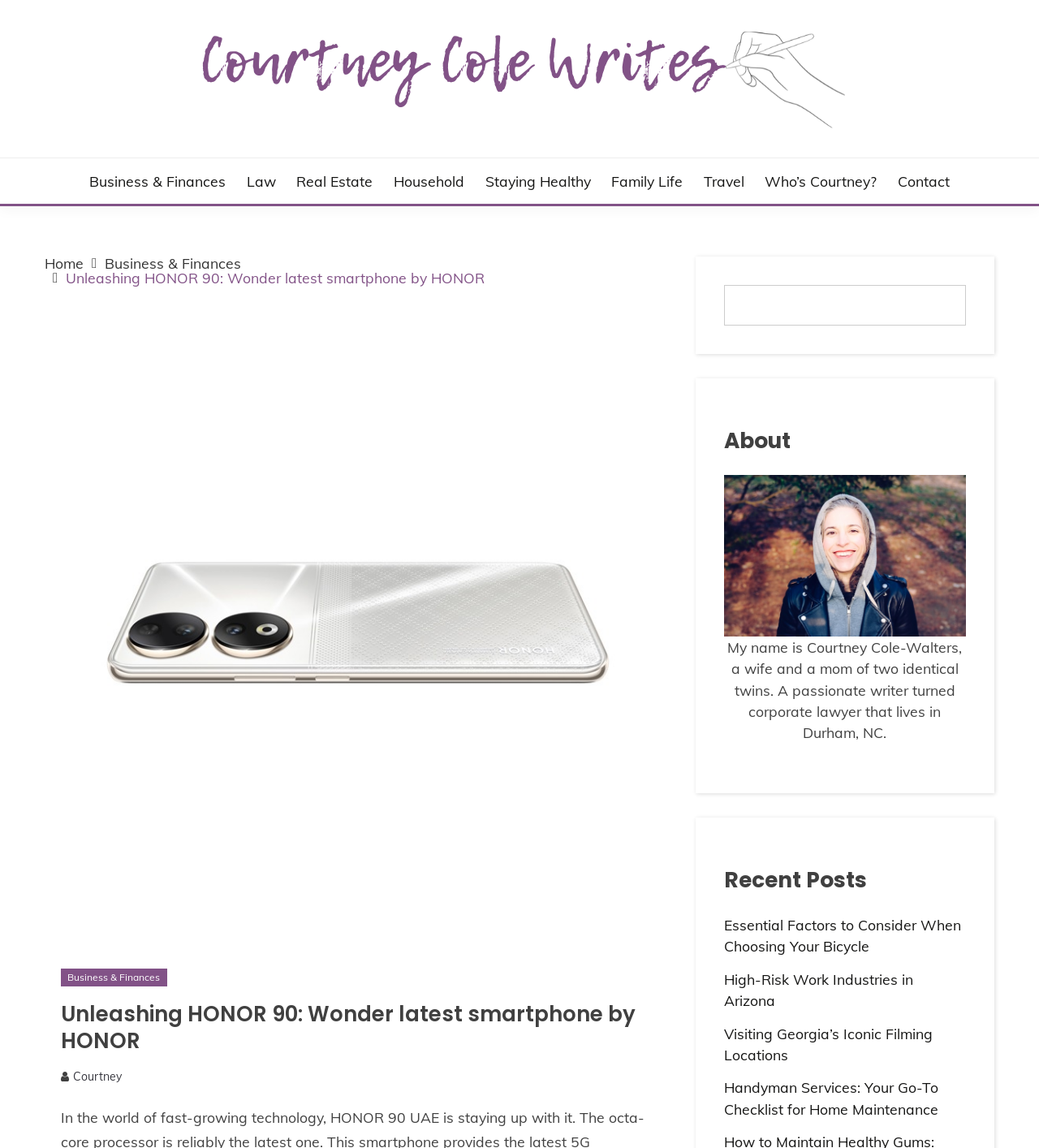Refer to the element description Law and identify the corresponding bounding box in the screenshot. Format the coordinates as (top-left x, top-left y, bottom-right x, bottom-right y) with values in the range of 0 to 1.

[0.237, 0.149, 0.265, 0.167]